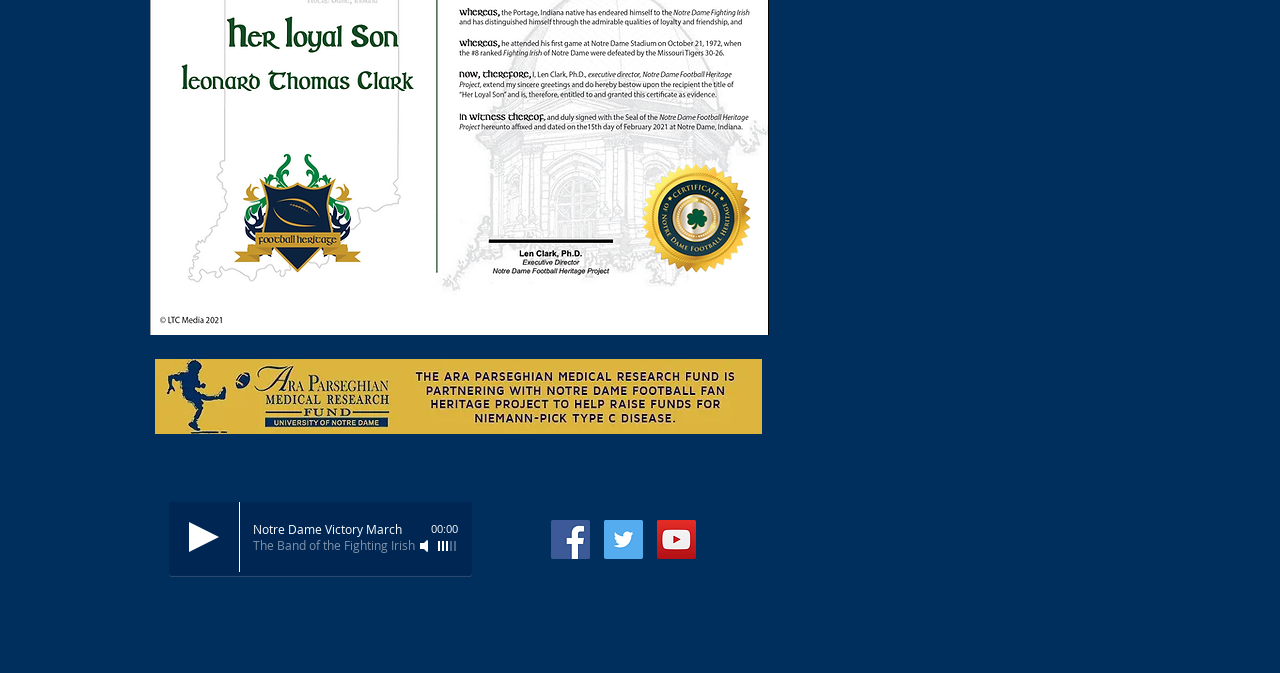Locate the bounding box of the UI element with the following description: "aria-label="YouTube Social Icon"".

[0.513, 0.773, 0.544, 0.831]